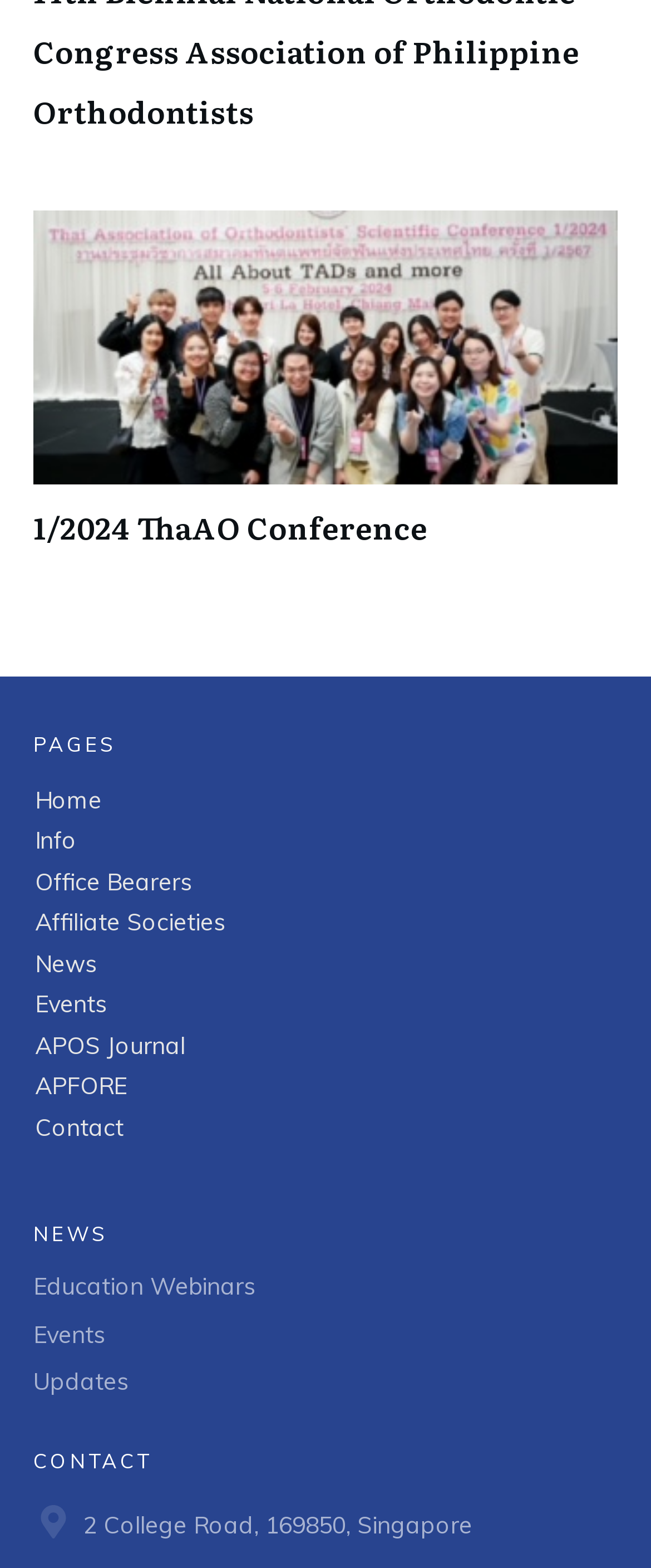What are the categories of news?
Using the visual information, answer the question in a single word or phrase.

Education Webinars, Events, Updates